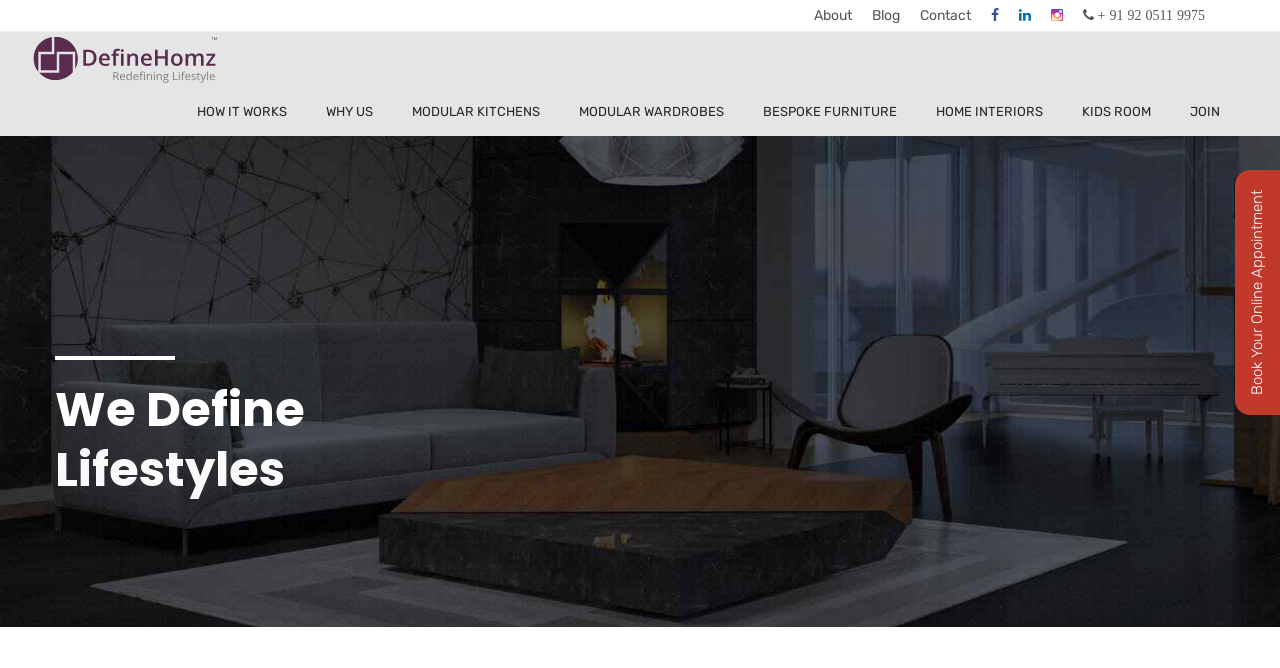Find and specify the bounding box coordinates that correspond to the clickable region for the instruction: "Click on About".

[0.636, 0.01, 0.665, 0.036]